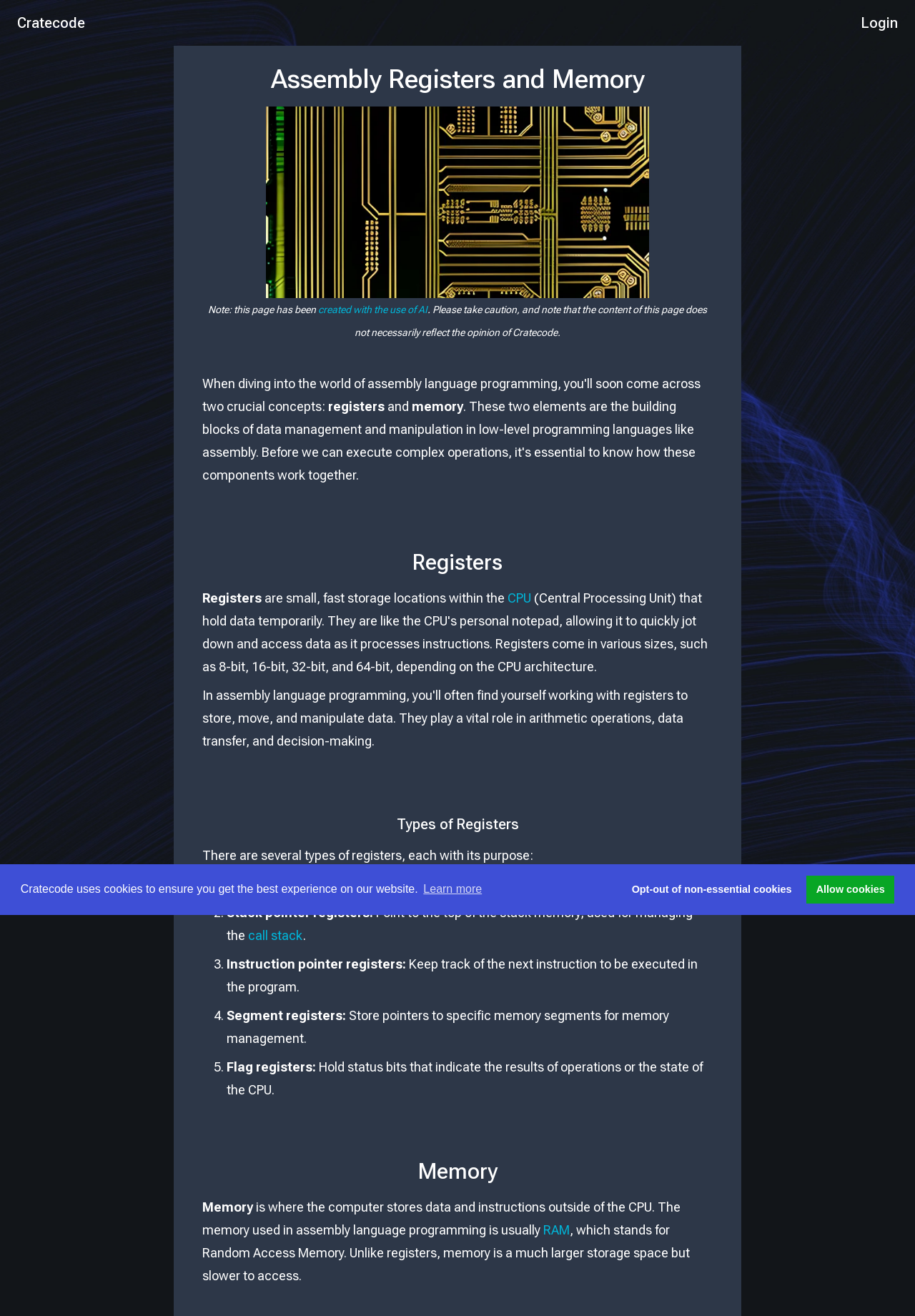Determine the bounding box of the UI element mentioned here: "Learn more". The coordinates must be in the format [left, top, right, bottom] with values ranging from 0 to 1.

[0.46, 0.668, 0.529, 0.684]